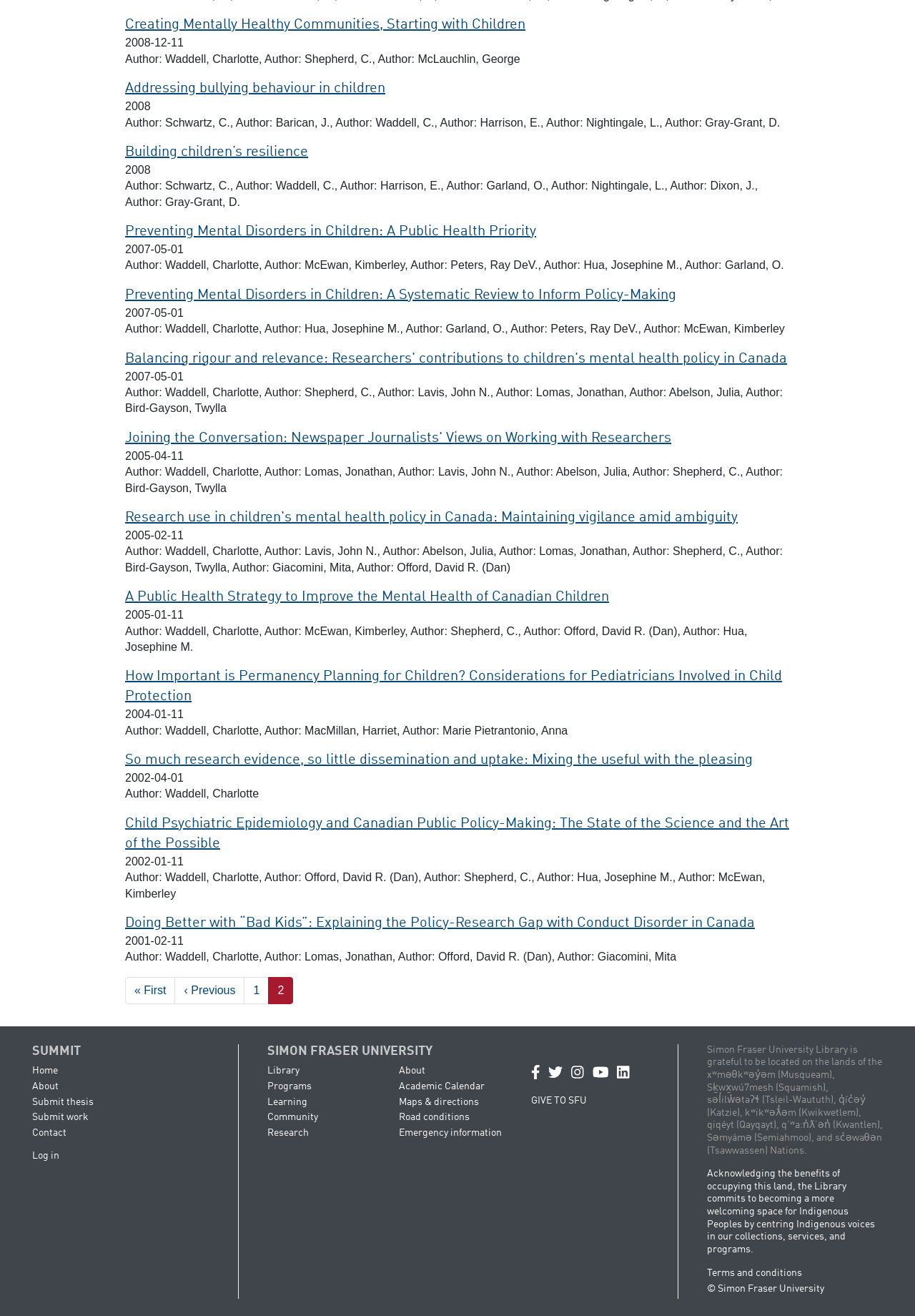Locate the bounding box coordinates of the element that needs to be clicked to carry out the instruction: "Click the 'First page' button". The coordinates should be given as four float numbers ranging from 0 to 1, i.e., [left, top, right, bottom].

[0.137, 0.742, 0.192, 0.763]